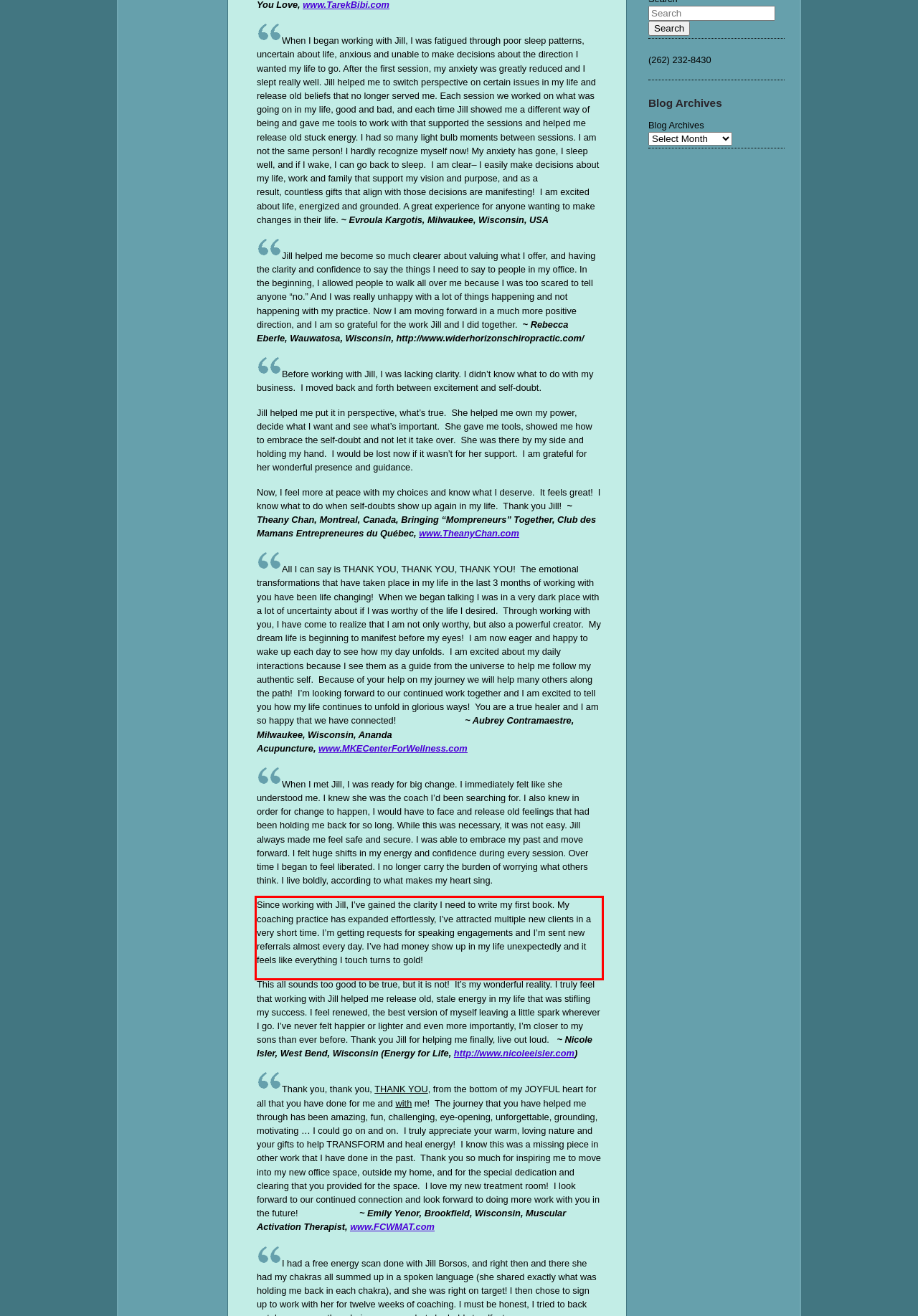Analyze the screenshot of a webpage where a red rectangle is bounding a UI element. Extract and generate the text content within this red bounding box.

Since working with Jill, I’ve gained the clarity I need to write my first book. My coaching practice has expanded effortlessly, I’ve attracted multiple new clients in a very short time. I’m getting requests for speaking engagements and I’m sent new referrals almost every day. I’ve had money show up in my life unexpectedly and it feels like everything I touch turns to gold!